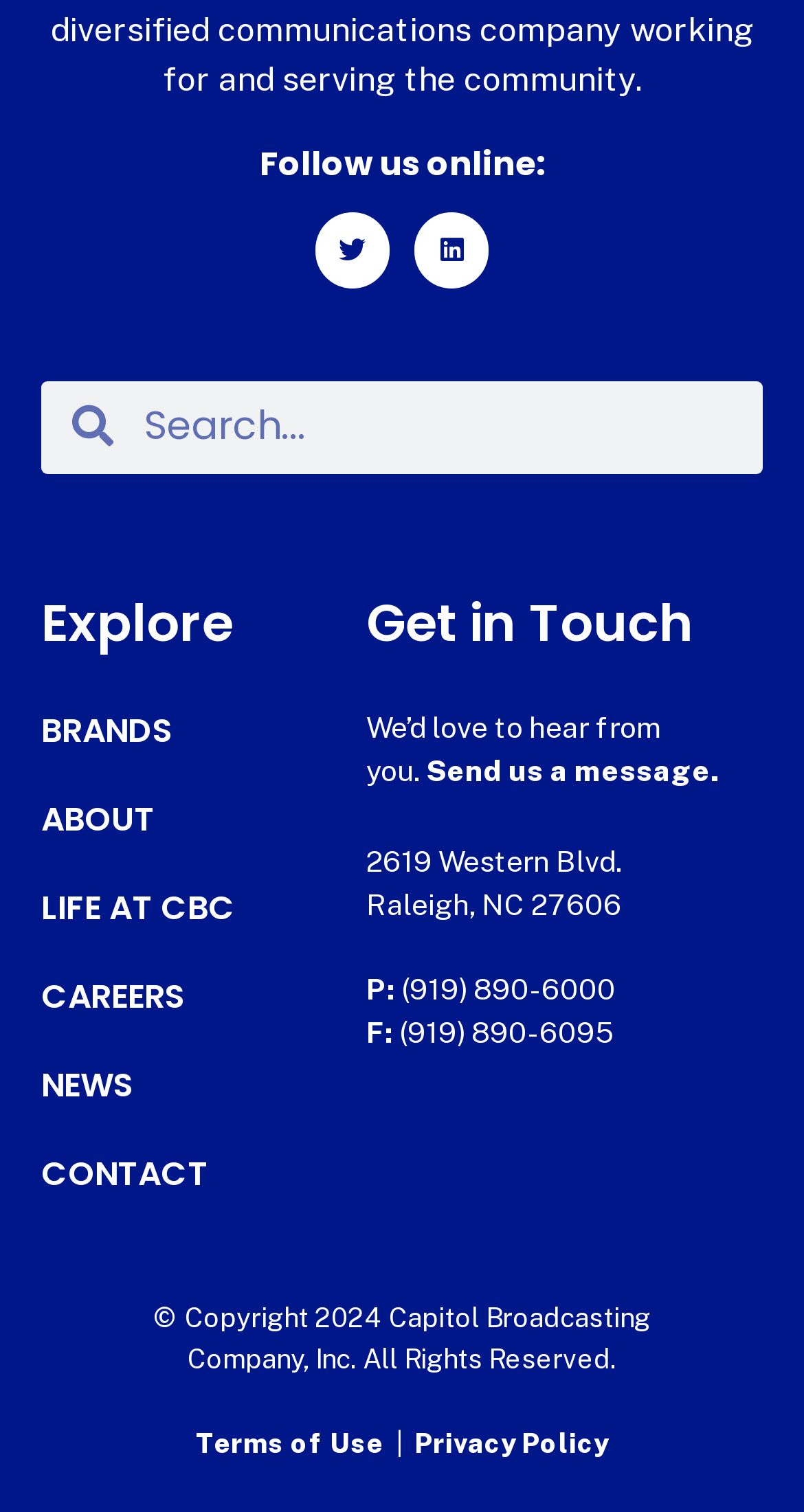Can you pinpoint the bounding box coordinates for the clickable element required for this instruction: "View the Terms of Use"? The coordinates should be four float numbers between 0 and 1, i.e., [left, top, right, bottom].

[0.244, 0.945, 0.477, 0.965]